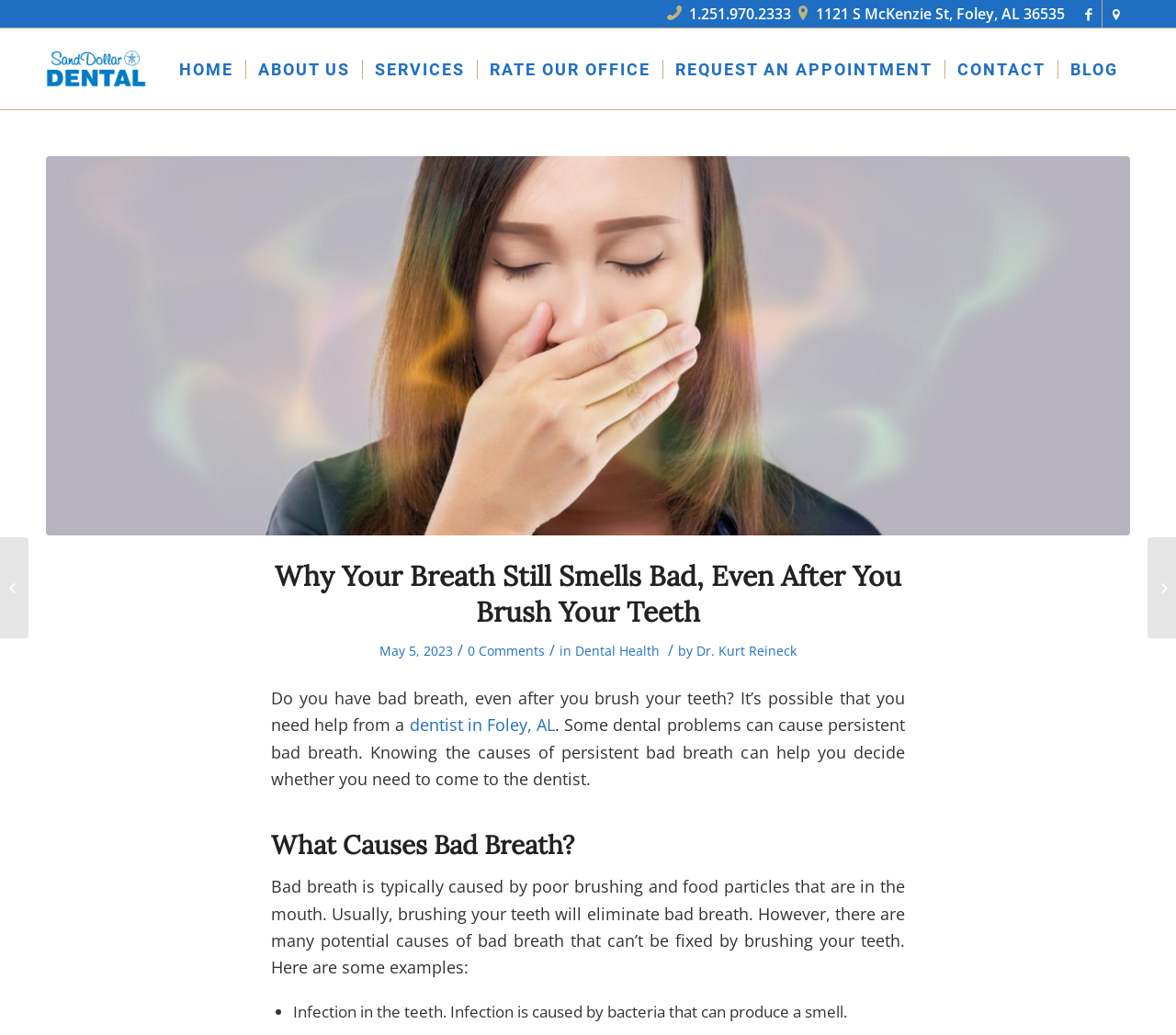What is the address of the dental office?
Based on the visual, give a brief answer using one word or a short phrase.

1121 S McKenzie St, Foley, AL 36535